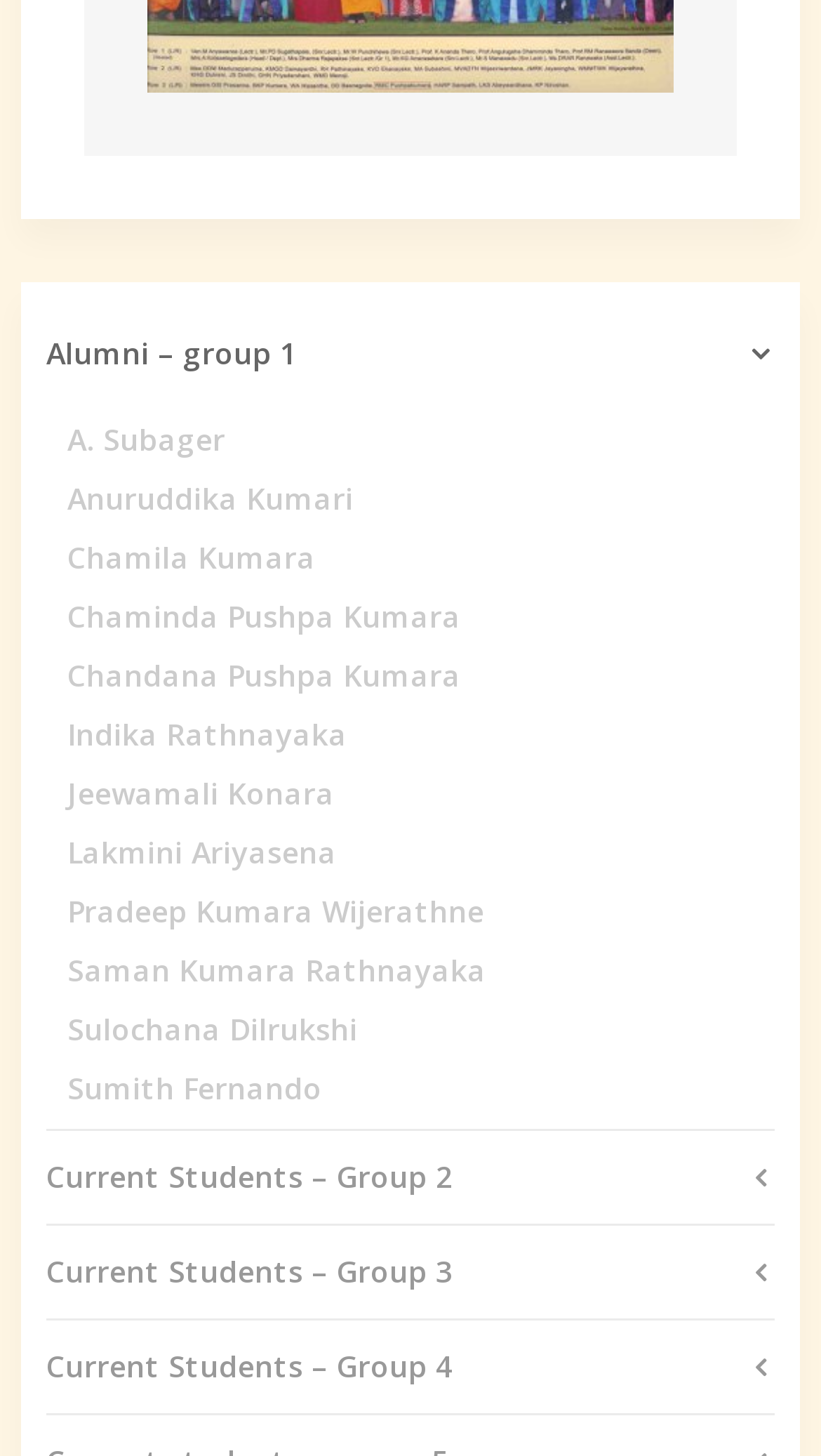Provide a one-word or short-phrase response to the question:
What is the icon next to the 'Alumni – group 1' link?

